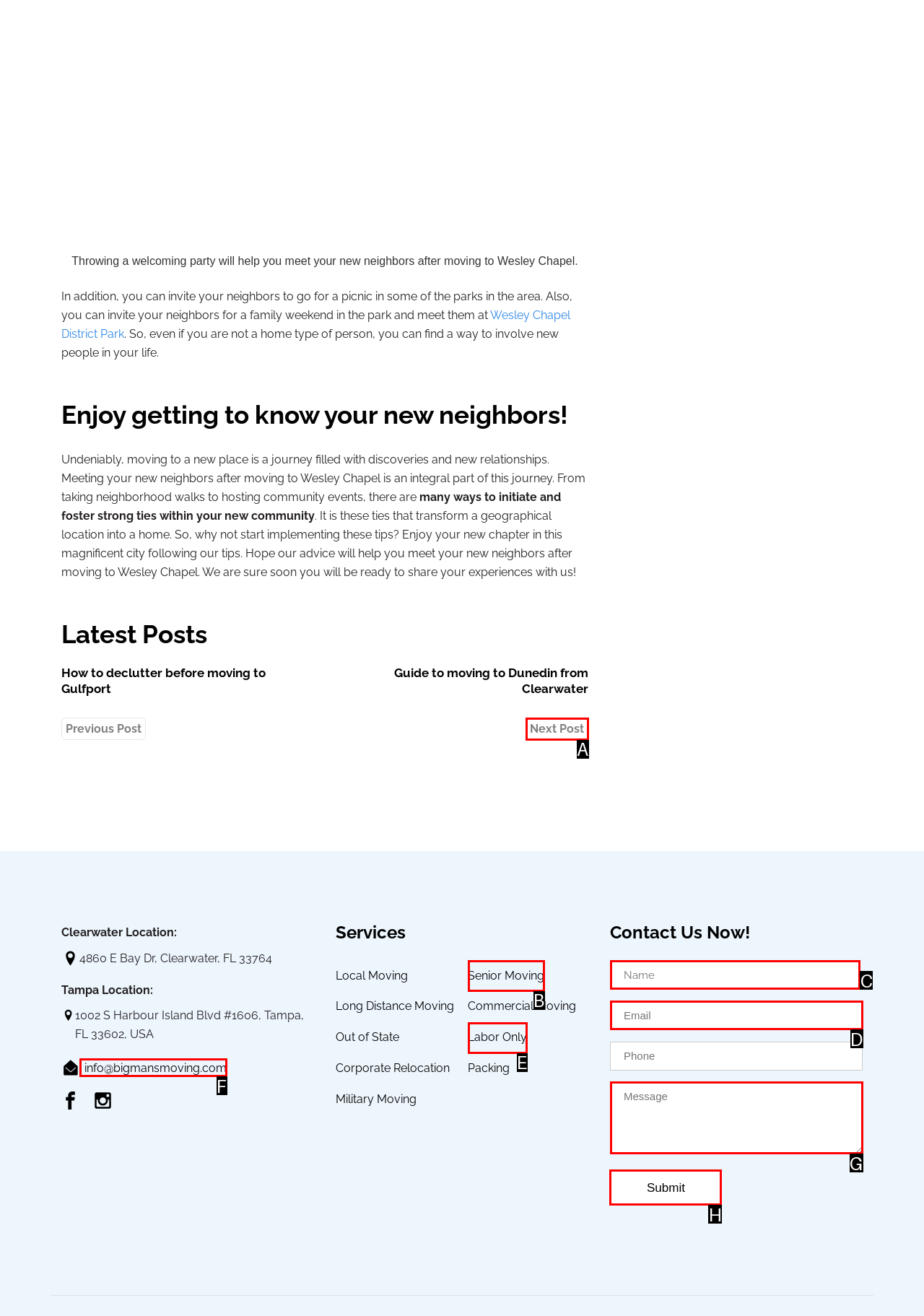What option should I click on to execute the task: Click the 'Submit' button? Give the letter from the available choices.

H